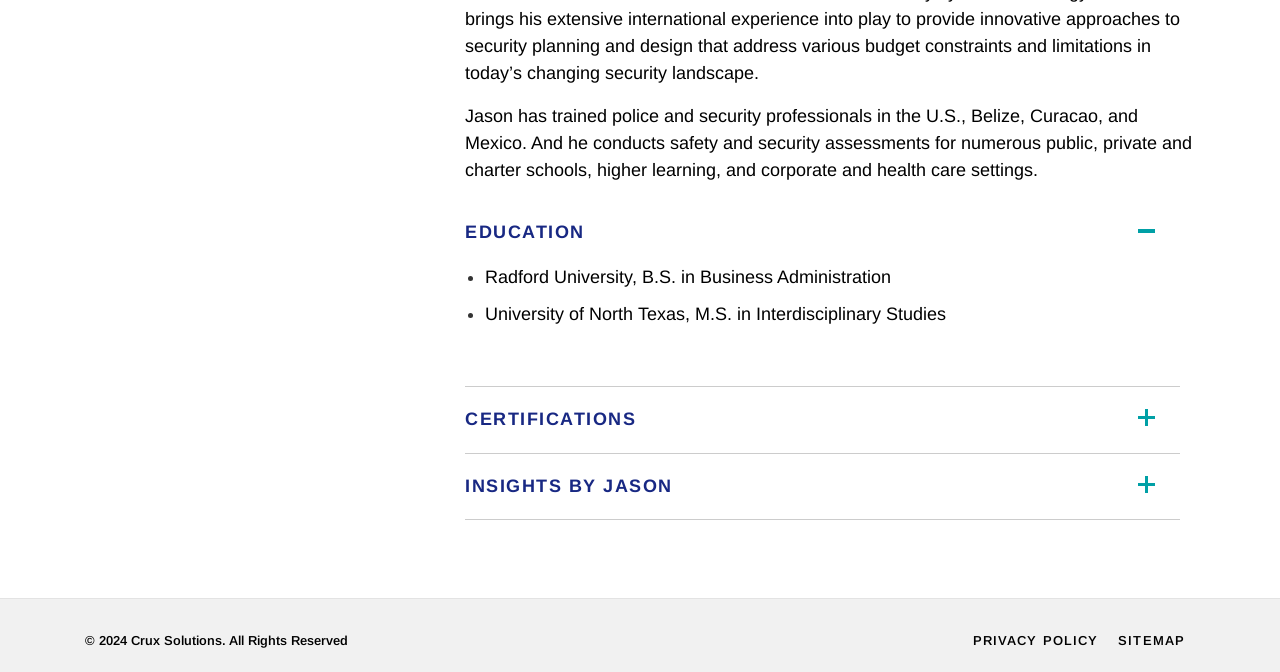What are the two links at the bottom of the page? Refer to the image and provide a one-word or short phrase answer.

PRIVACY POLICY and SITEMAP